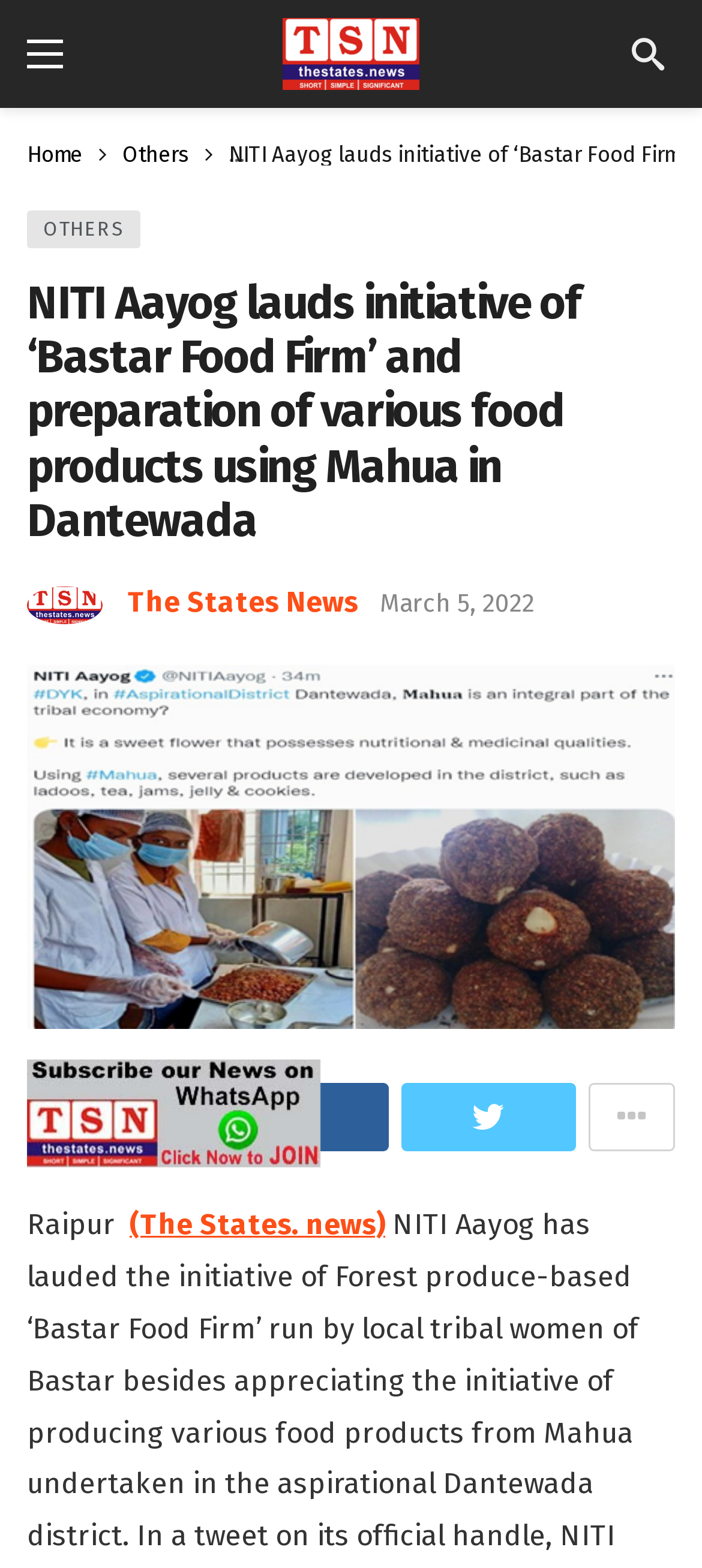Provide an in-depth caption for the contents of the webpage.

The webpage appears to be a news article from "The States News" with a focus on NITI Aayog's initiative to support a forest produce-based food firm run by local tribal women in Bastar. 

At the top left of the page, there is a link to the homepage, followed by a breadcrumbs navigation menu with links to "Home" and "Others". Below this, there is a heading that summarizes the article's content. 

To the right of the heading, there is an image of an avatar, and below it, there are links to "The States News" and the article's publication date, "March 5, 2022". 

On the top right side of the page, there are four social media links represented by icons. 

In the main content area, there is a static text "Raipur " followed by a link to "(The States. news)" in parentheses. 

At the bottom of the page, there is an image with the text "WhatsApp us".